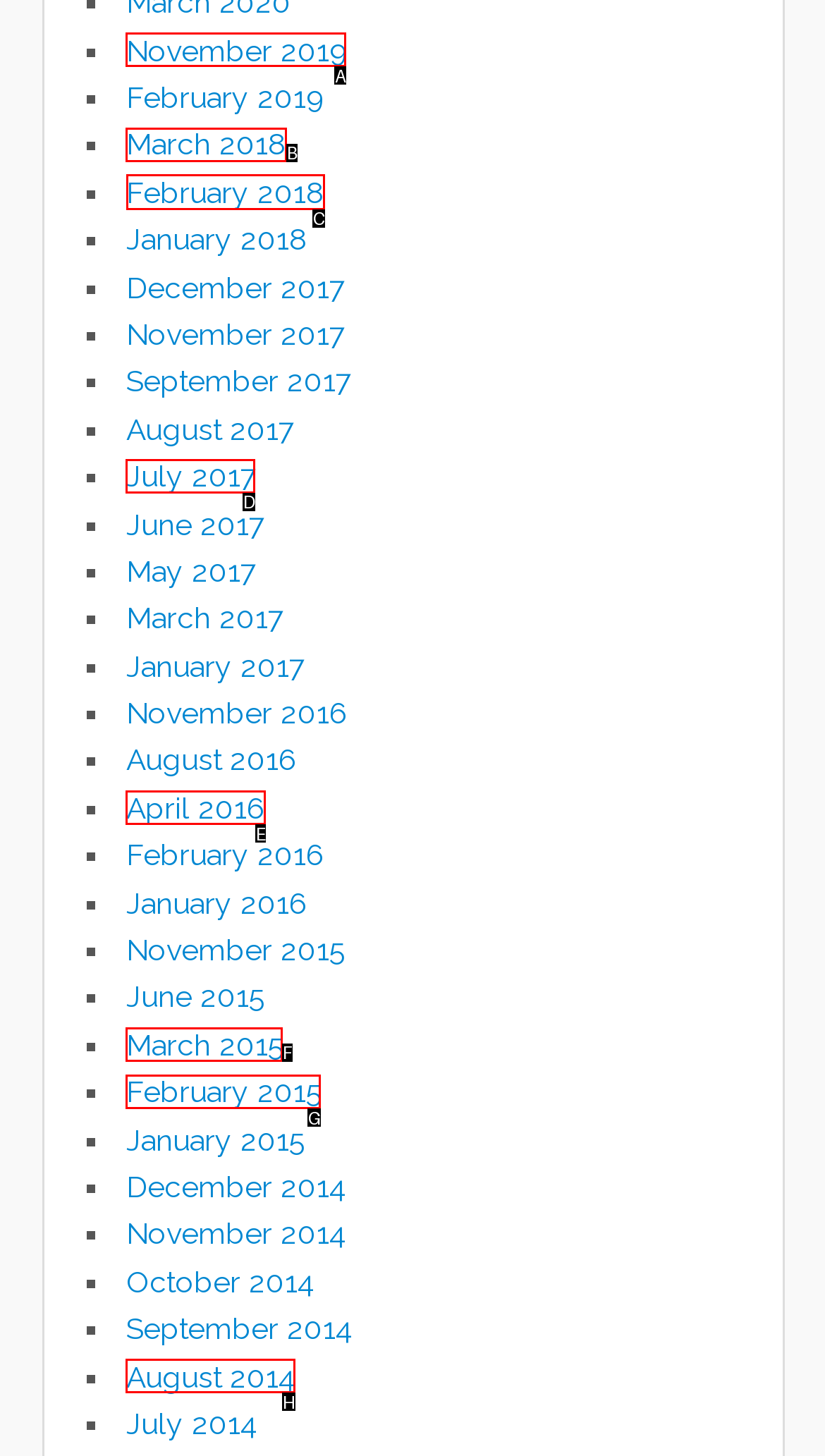Determine which HTML element to click to execute the following task: View February 2018 Answer with the letter of the selected option.

C